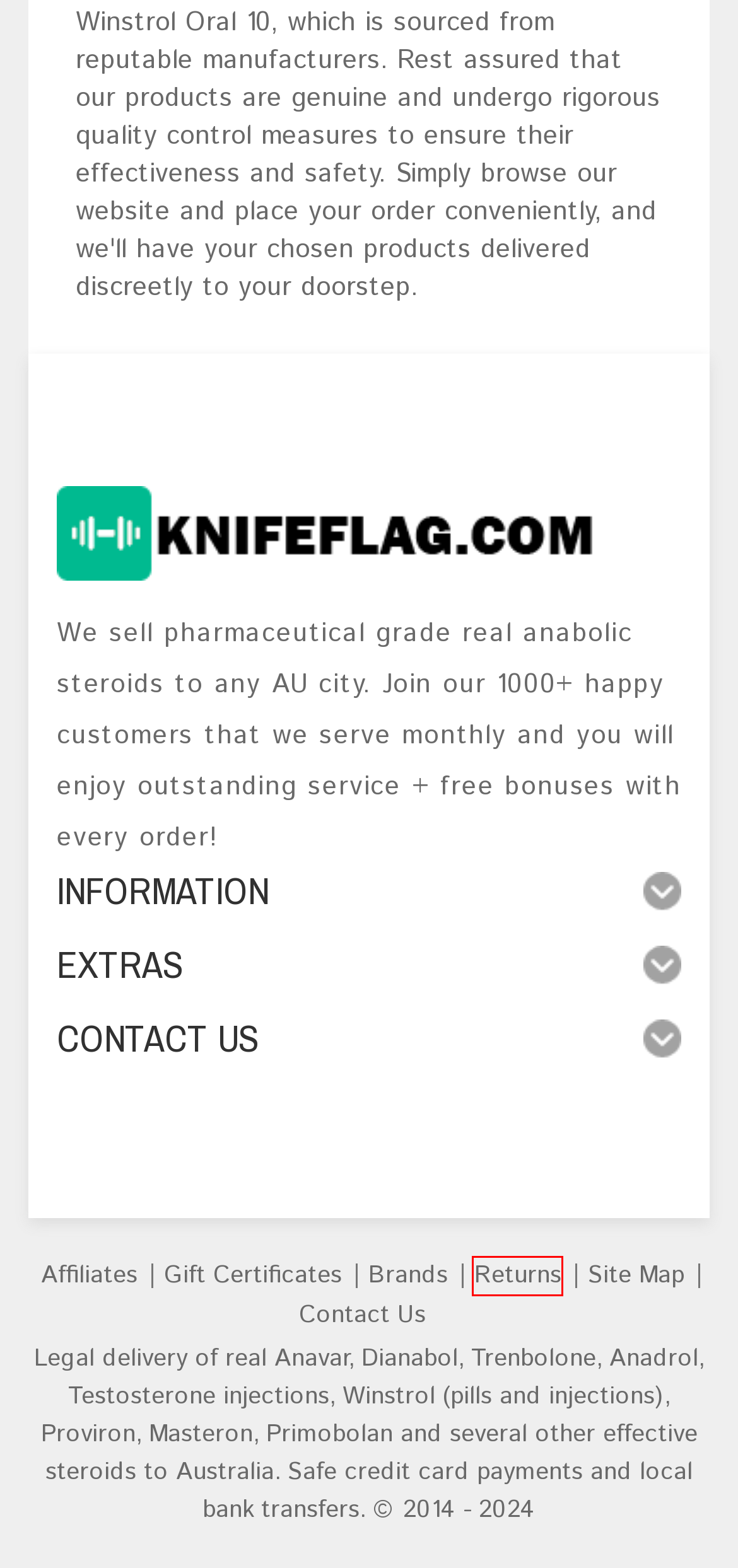Consider the screenshot of a webpage with a red bounding box around an element. Select the webpage description that best corresponds to the new page after clicking the element inside the red bounding box. Here are the candidates:
A. Contact Us
B. Product Returns
C. Purchase a Gift Certificate
D. Shopping Cart
E. Site Map
F. Steroids and SARMS in Australia | Legit Real Anabolics For Sale Online
G. Affiliate Program
H. Find Your Favorite Brand

B